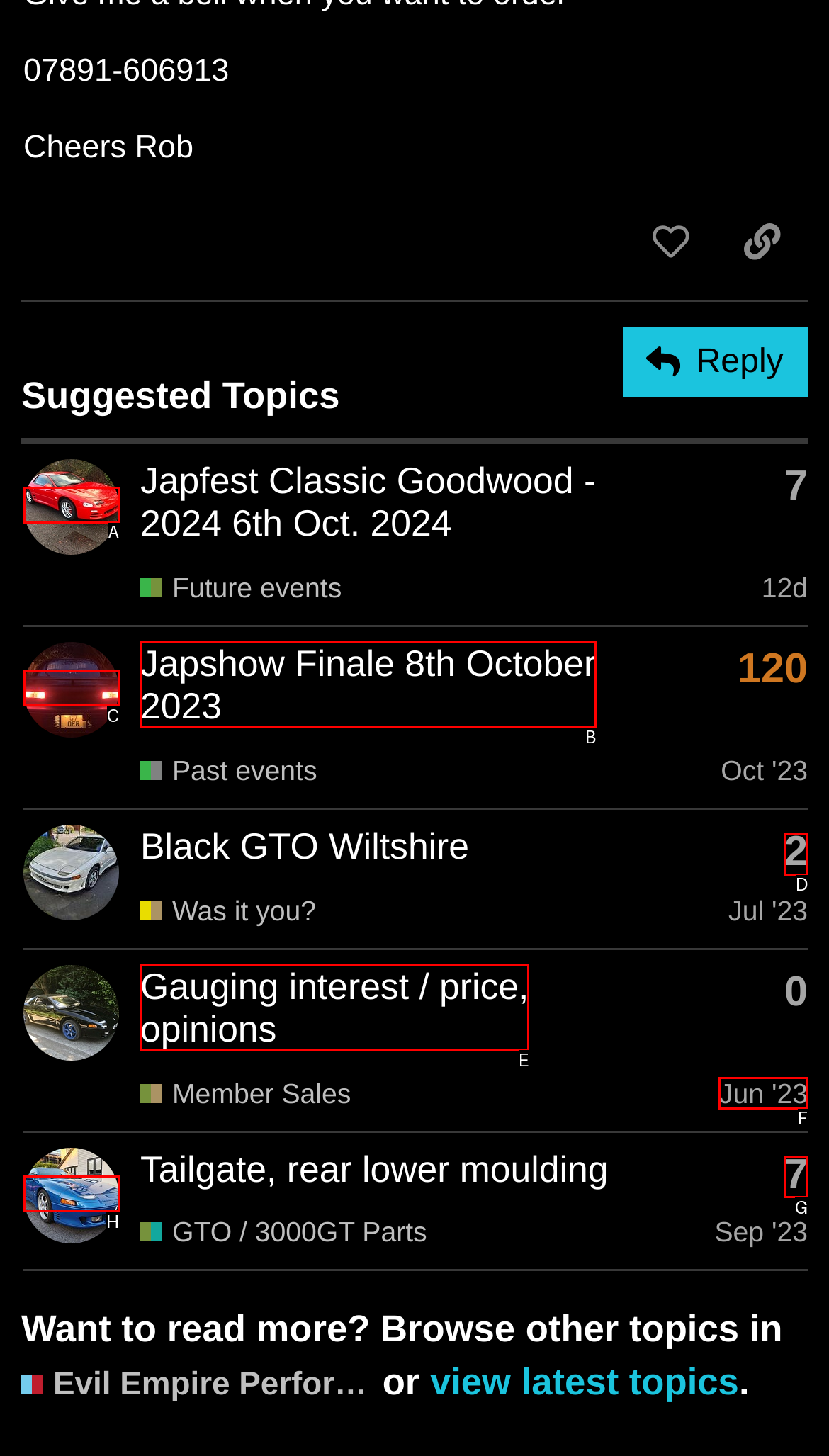Match the HTML element to the given description: Japshow Finale 8th October 2023
Indicate the option by its letter.

B